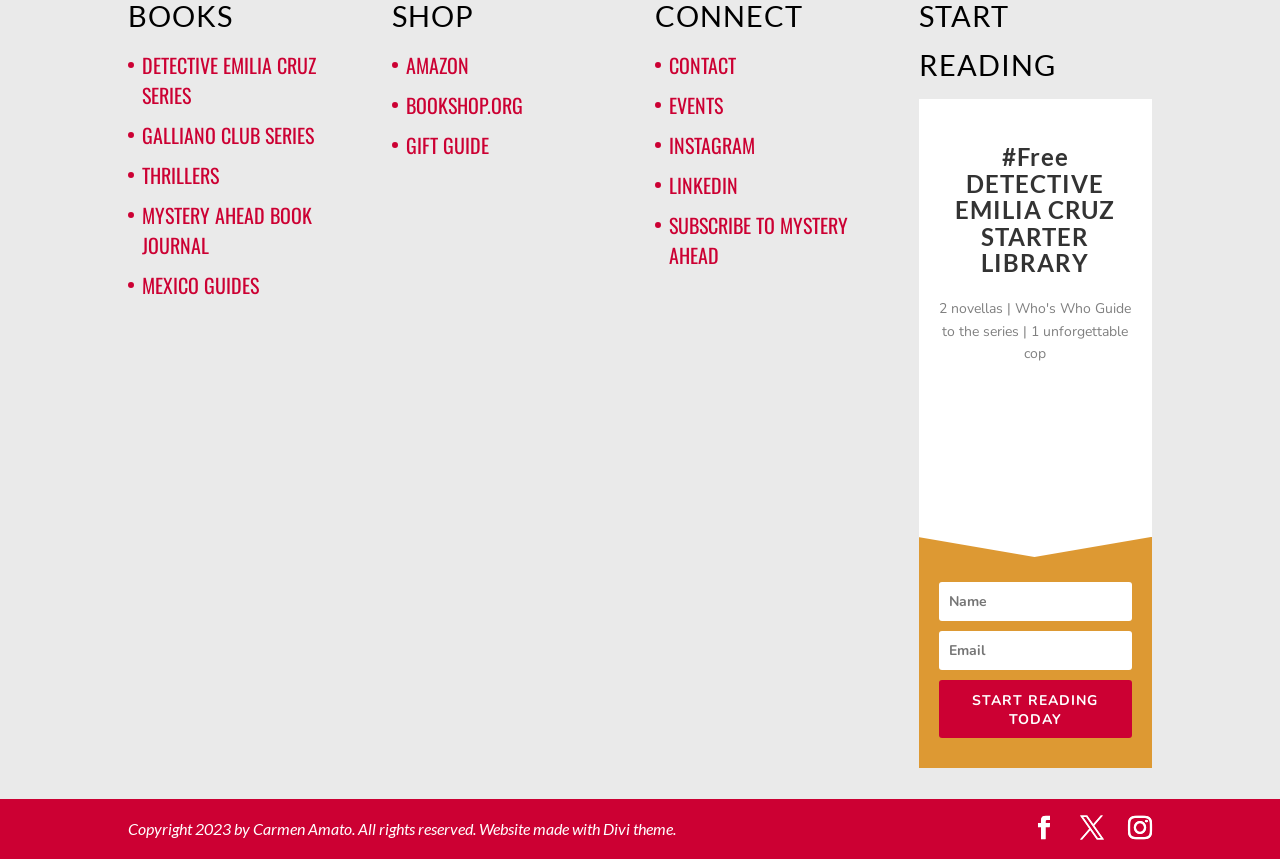Please locate the bounding box coordinates of the element that should be clicked to achieve the given instruction: "Click on the 'DETECTIVE EMILIA CRUZ SERIES' link".

[0.111, 0.058, 0.247, 0.128]